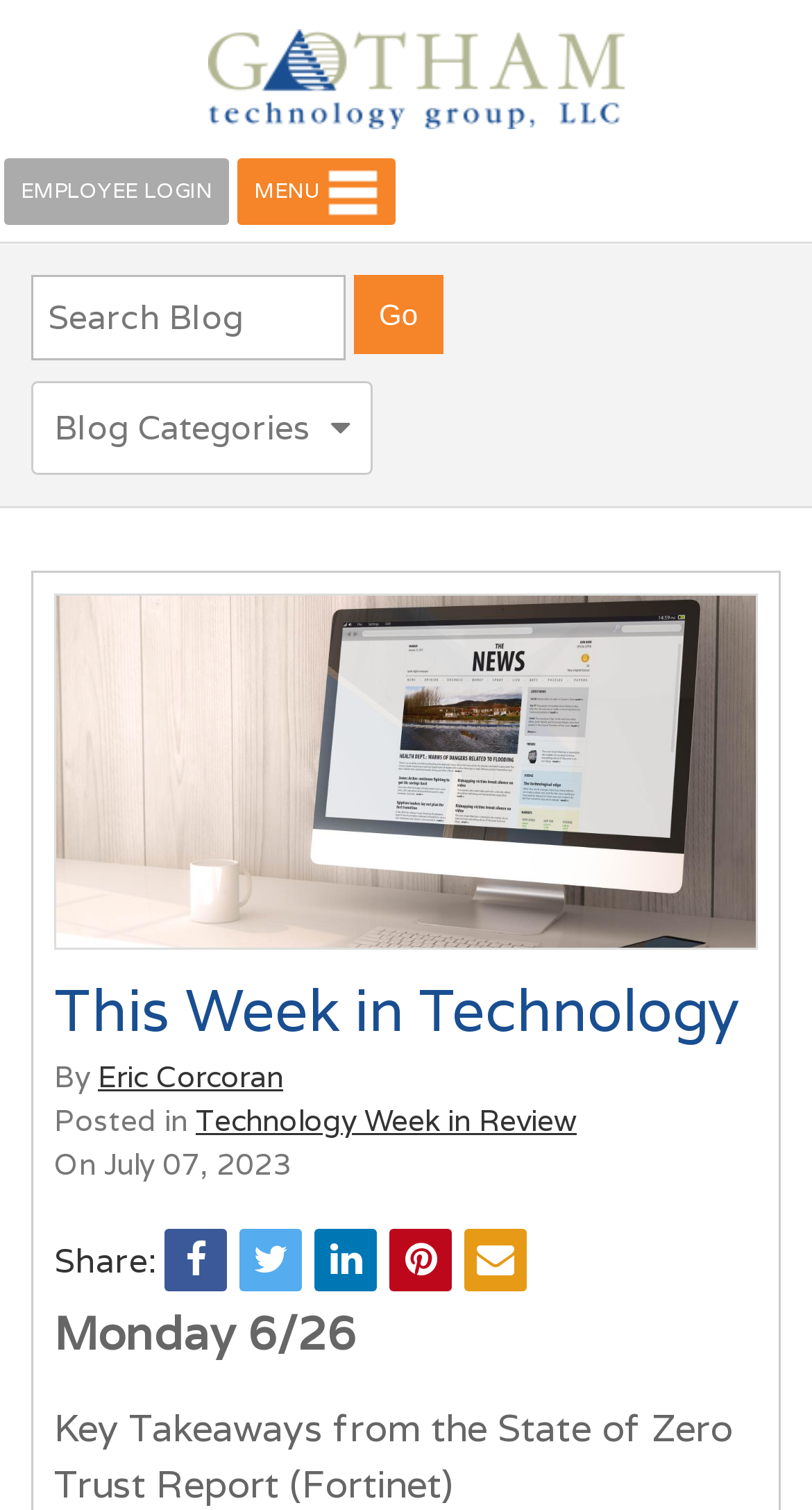Please find the bounding box coordinates (top-left x, top-left y, bottom-right x, bottom-right y) in the screenshot for the UI element described as follows: T&Cs

None